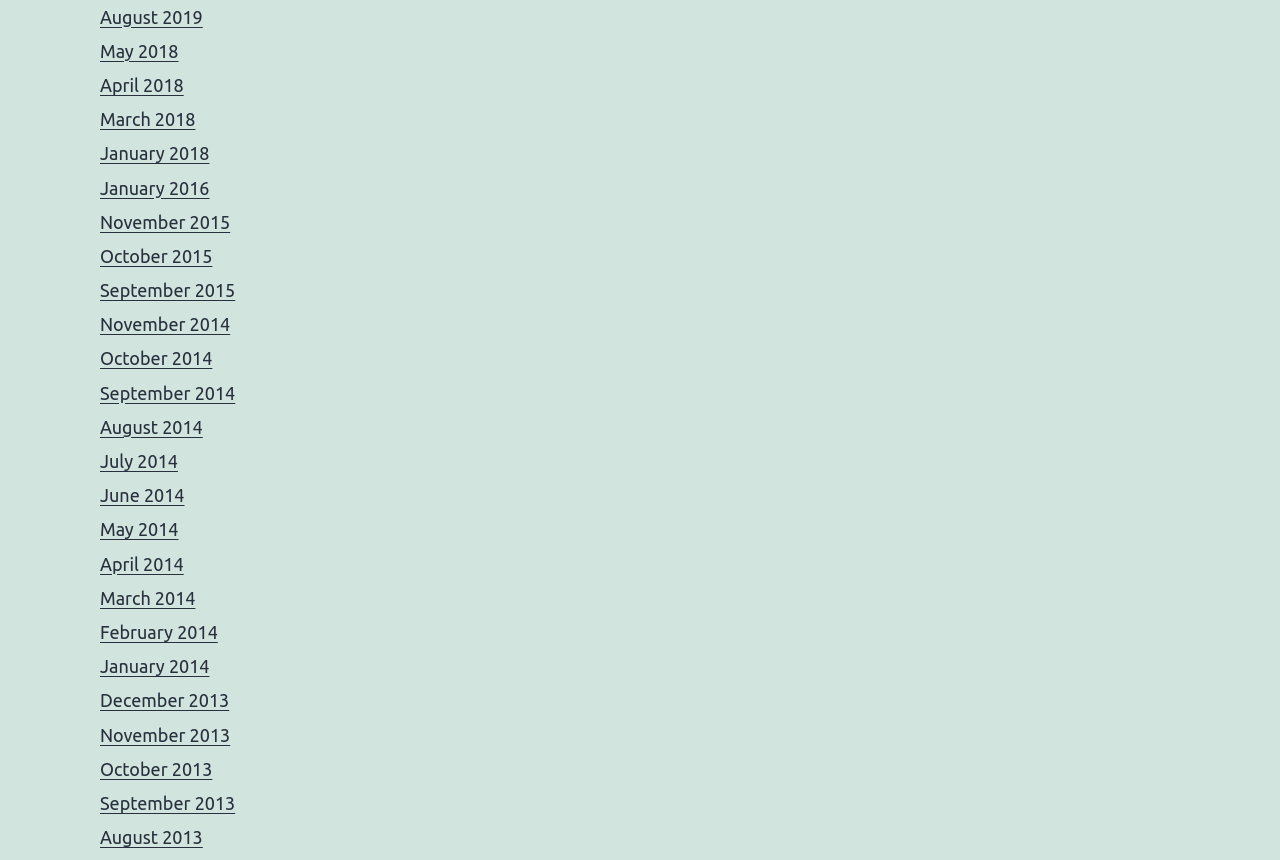Please locate the clickable area by providing the bounding box coordinates to follow this instruction: "view January 2016".

[0.078, 0.206, 0.164, 0.23]